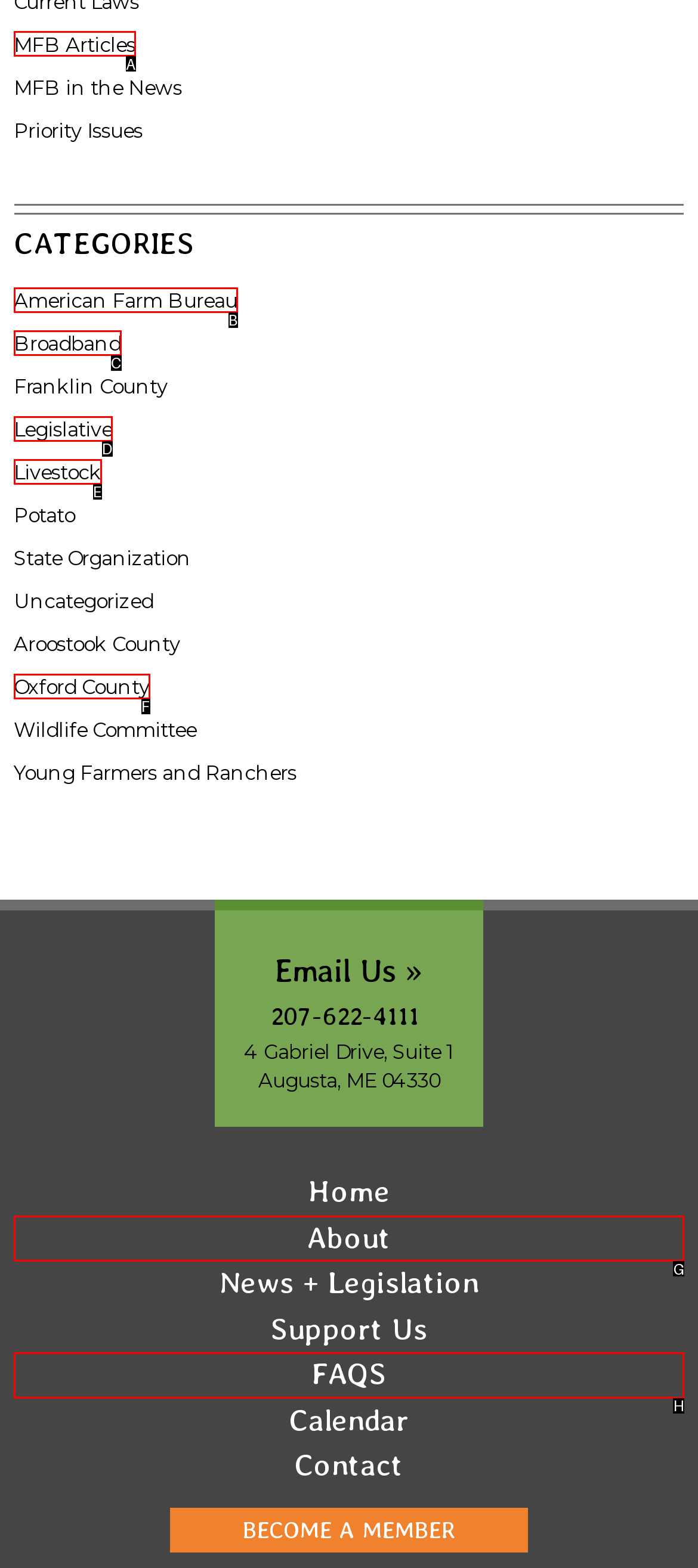Look at the description: American Farm Bureau
Determine the letter of the matching UI element from the given choices.

B